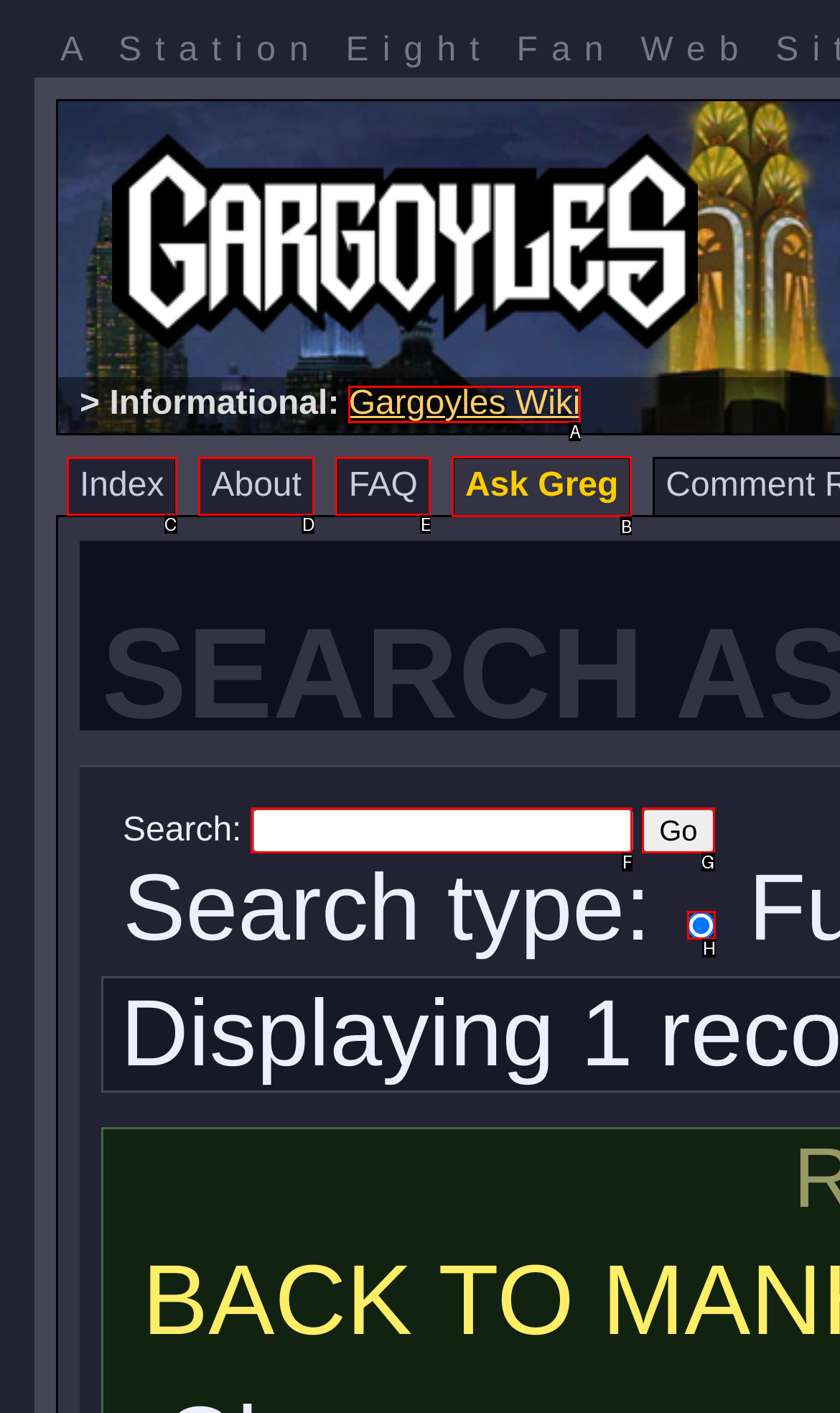Choose the letter that corresponds to the correct button to accomplish the task: Click on Ask Greg
Reply with the letter of the correct selection only.

B